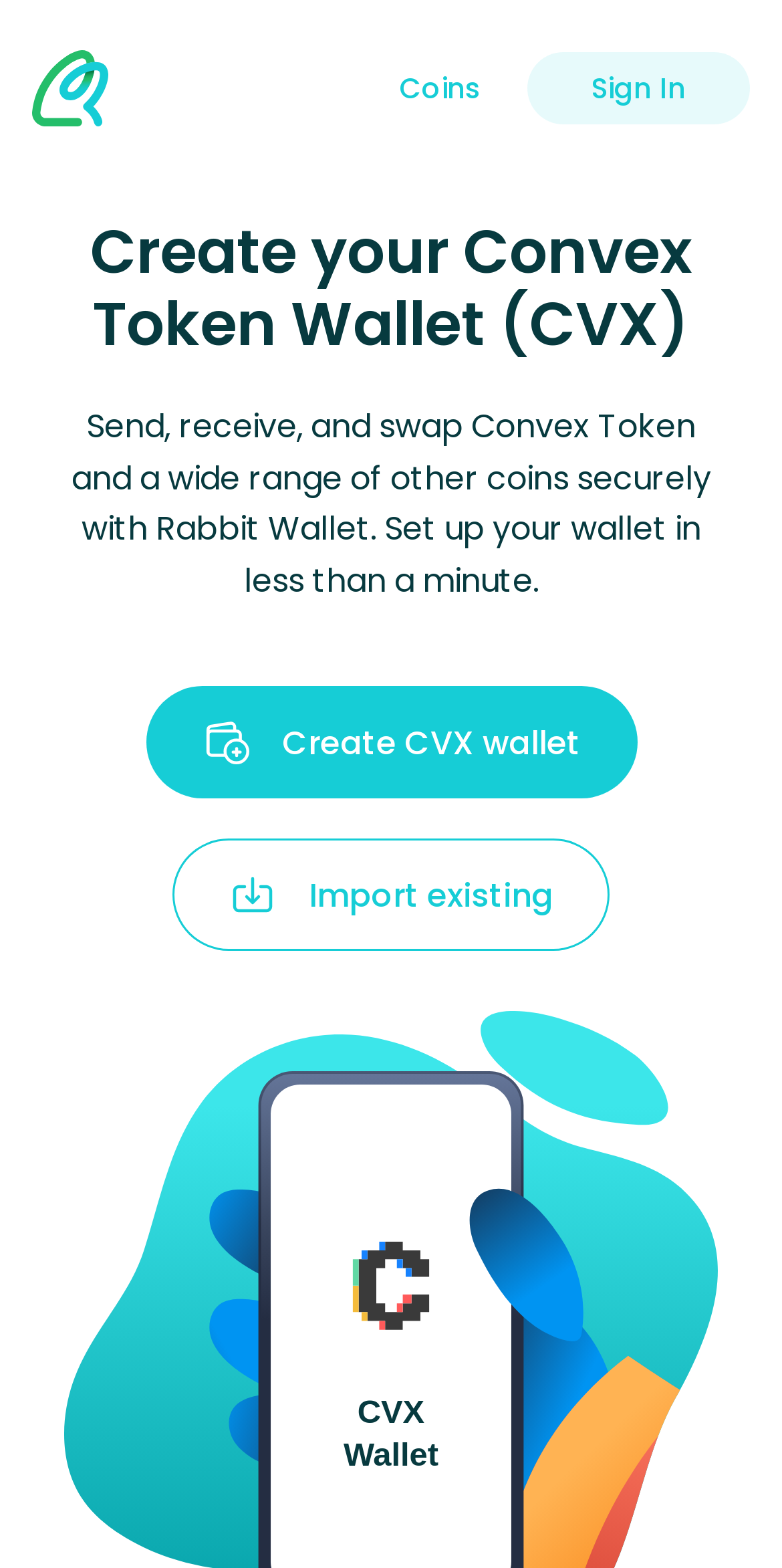What is the purpose of Rabbit Wallet?
Based on the image content, provide your answer in one word or a short phrase.

Send, receive, and swap cryptocurrencies